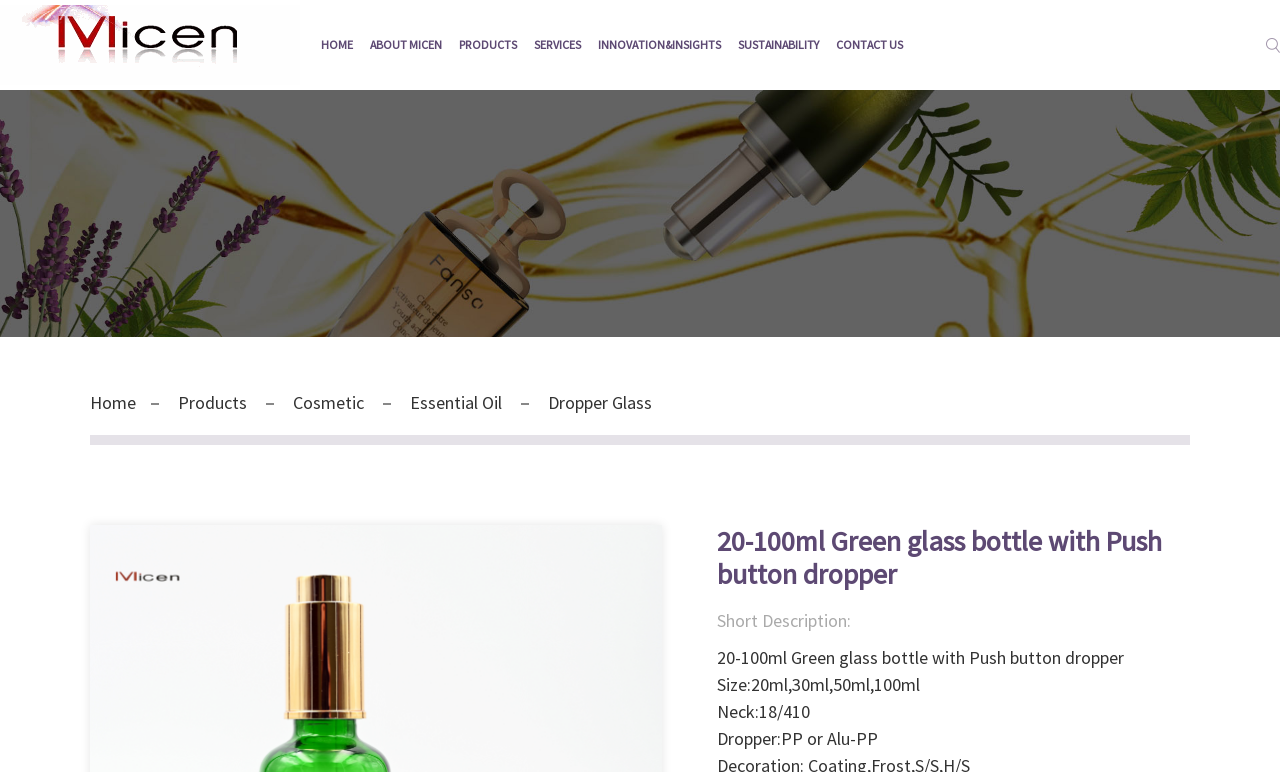Identify the bounding box coordinates of the specific part of the webpage to click to complete this instruction: "Click the 'CONTACT US' link".

[0.647, 0.013, 0.711, 0.104]